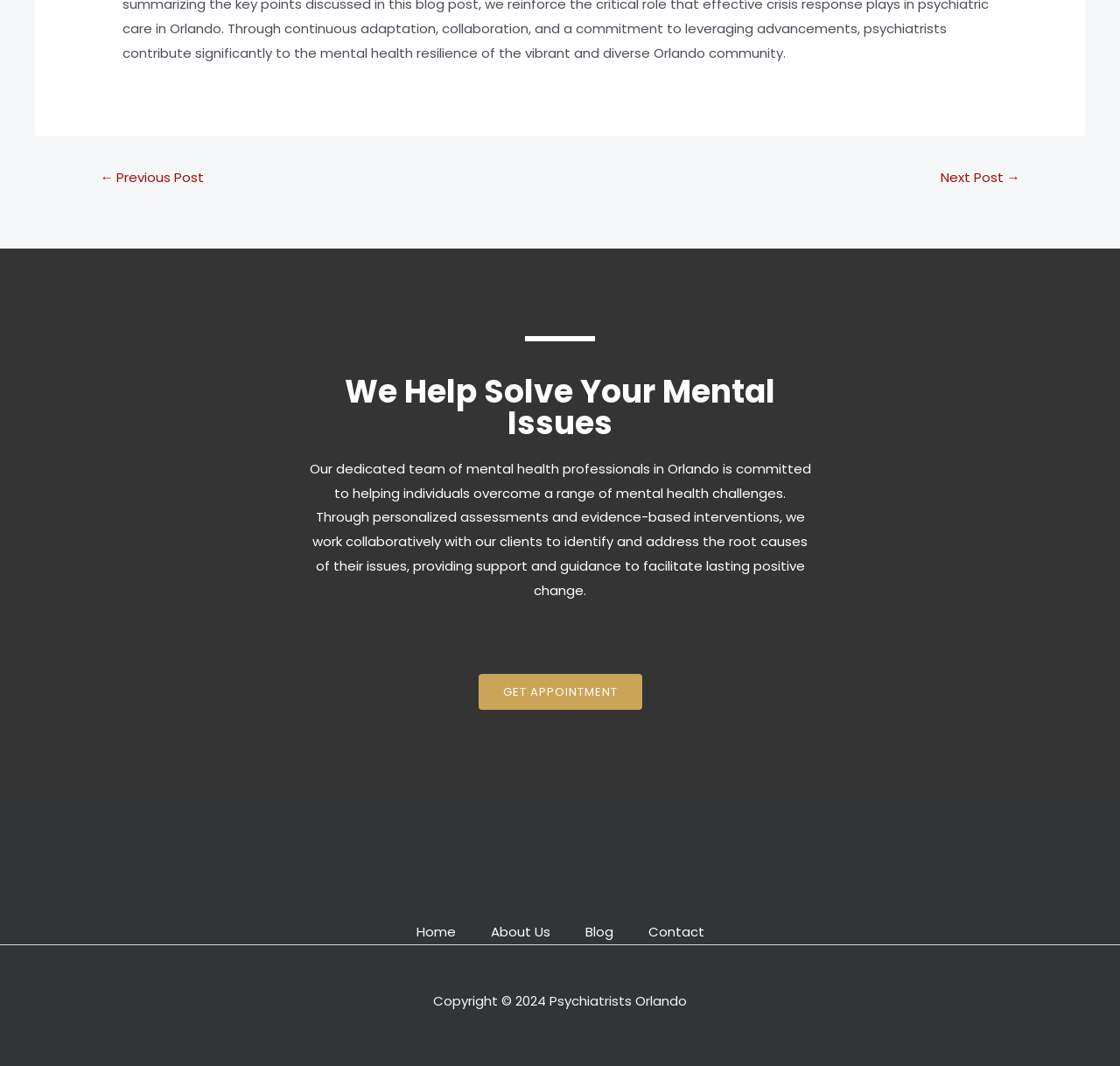With reference to the screenshot, provide a detailed response to the question below:
What is the main focus of the webpage?

The heading 'We Help Solve Your Mental Issues' and the StaticText element that follows it suggest that the main focus of the webpage is on mental health issues and providing solutions to overcome them.